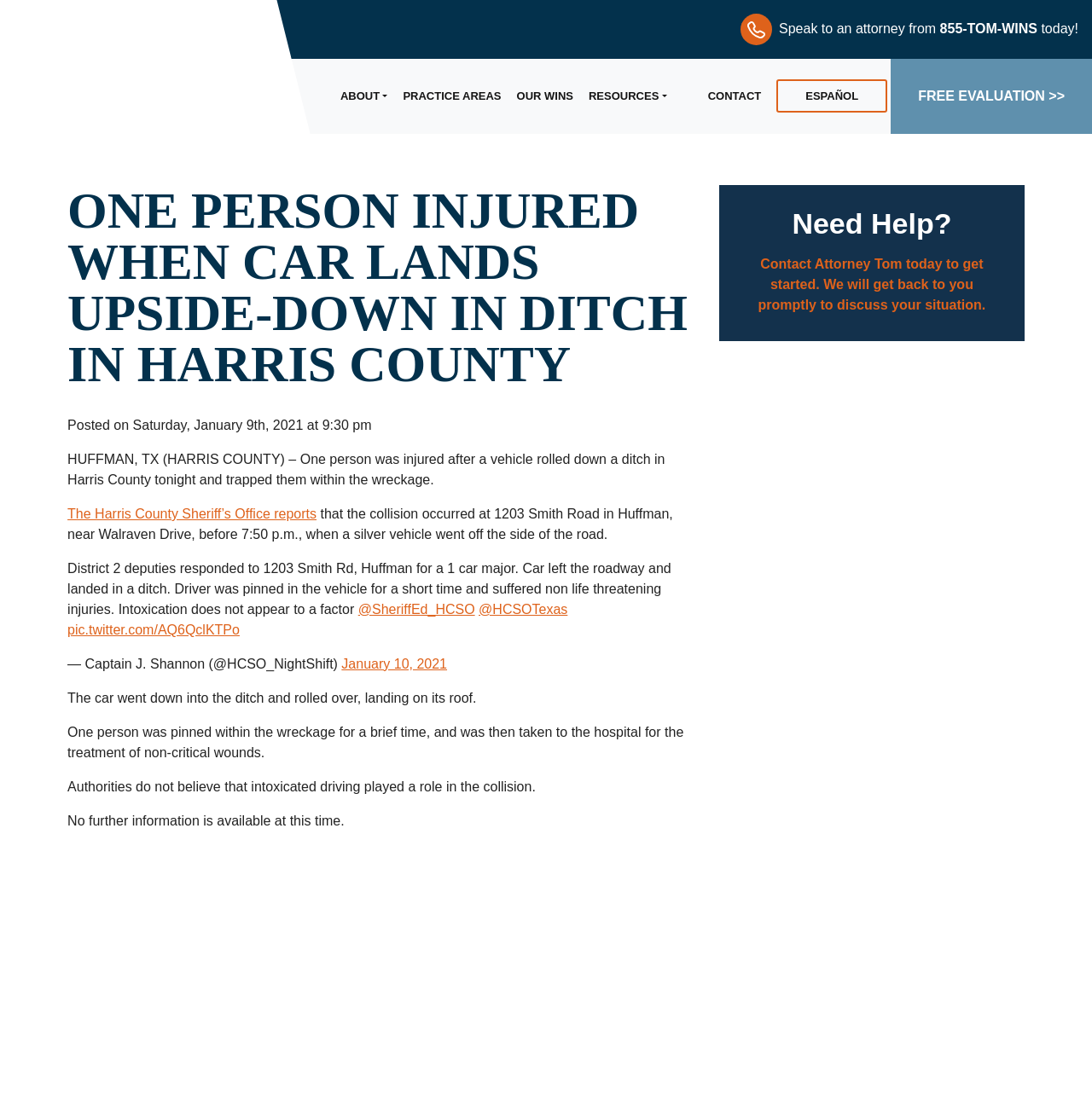Locate the bounding box coordinates of the element that should be clicked to fulfill the instruction: "Click FREE EVALUATION >>".

[0.816, 0.052, 1.0, 0.12]